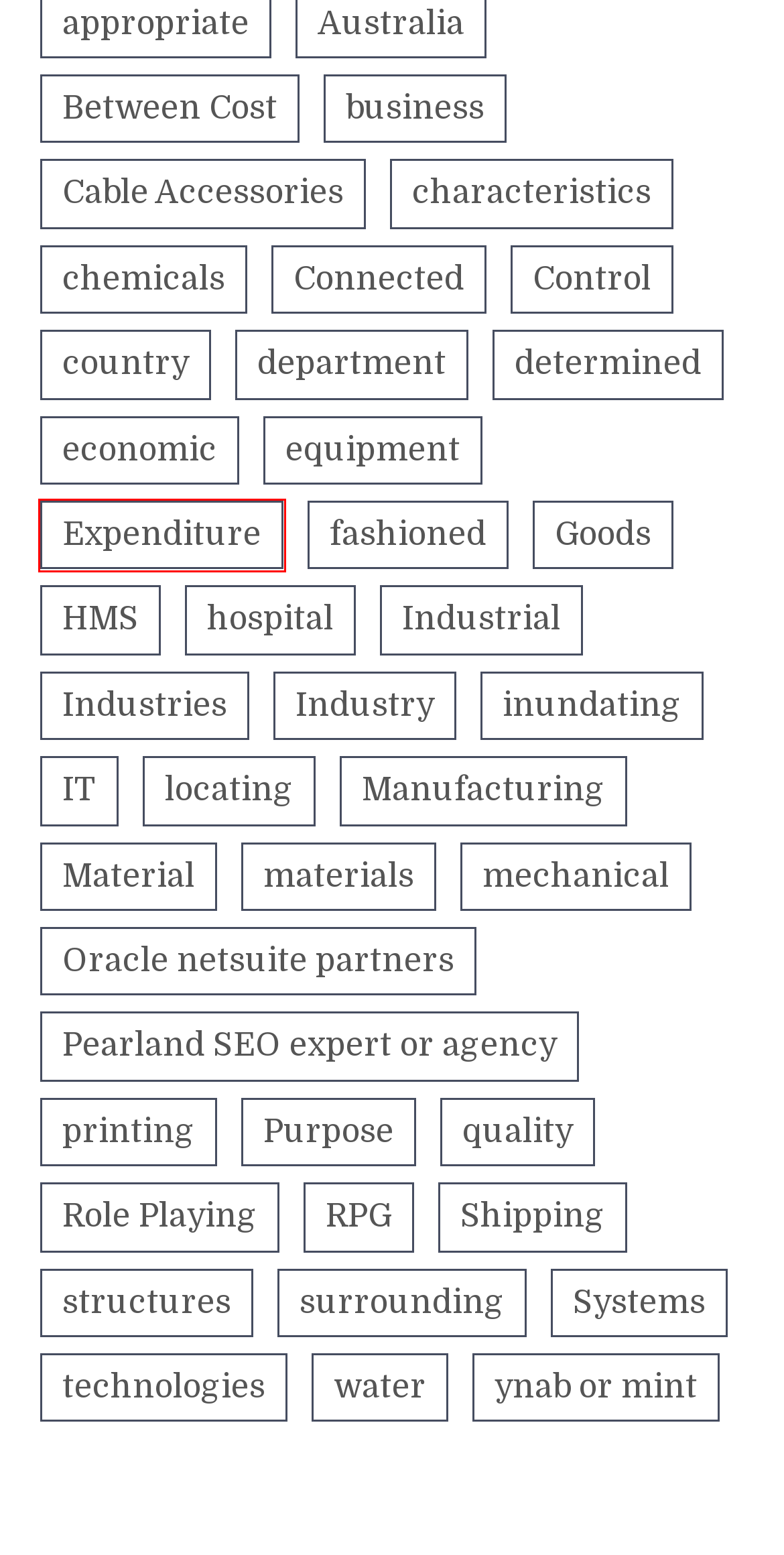You have a screenshot of a webpage with a red rectangle bounding box around a UI element. Choose the best description that matches the new page after clicking the element within the bounding box. The candidate descriptions are:
A. printing Archives - Business Pan
B. fashioned Archives - Business Pan
C. Expenditure Archives - Business Pan
D. chemicals Archives - Business Pan
E. Goods Archives - Business Pan
F. structures Archives - Business Pan
G. mechanical Archives - Business Pan
H. business Archives - Business Pan

C